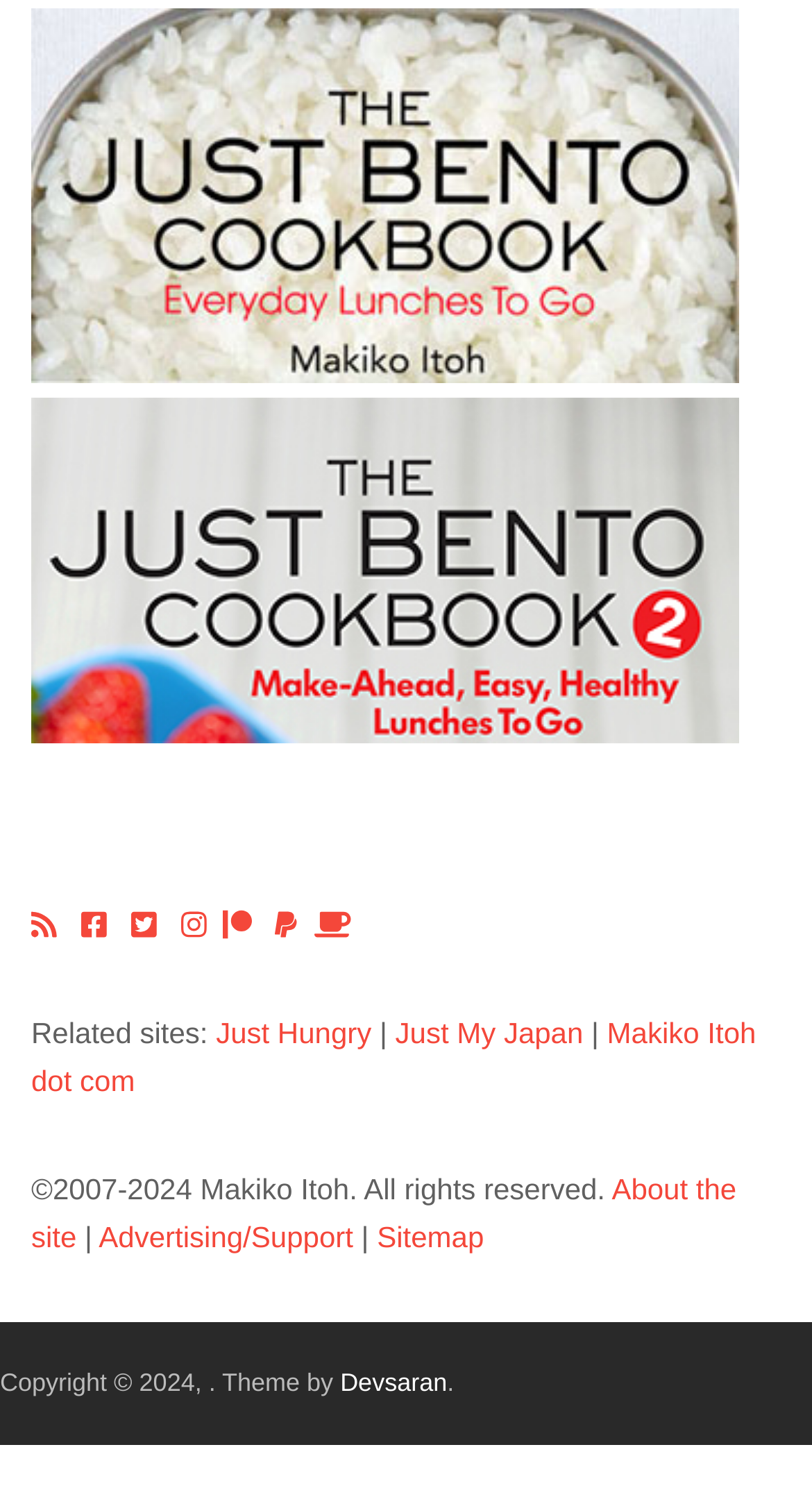Please identify the bounding box coordinates of the clickable element to fulfill the following instruction: "Visit Facebook page". The coordinates should be four float numbers between 0 and 1, i.e., [left, top, right, bottom].

[0.1, 0.61, 0.131, 0.632]